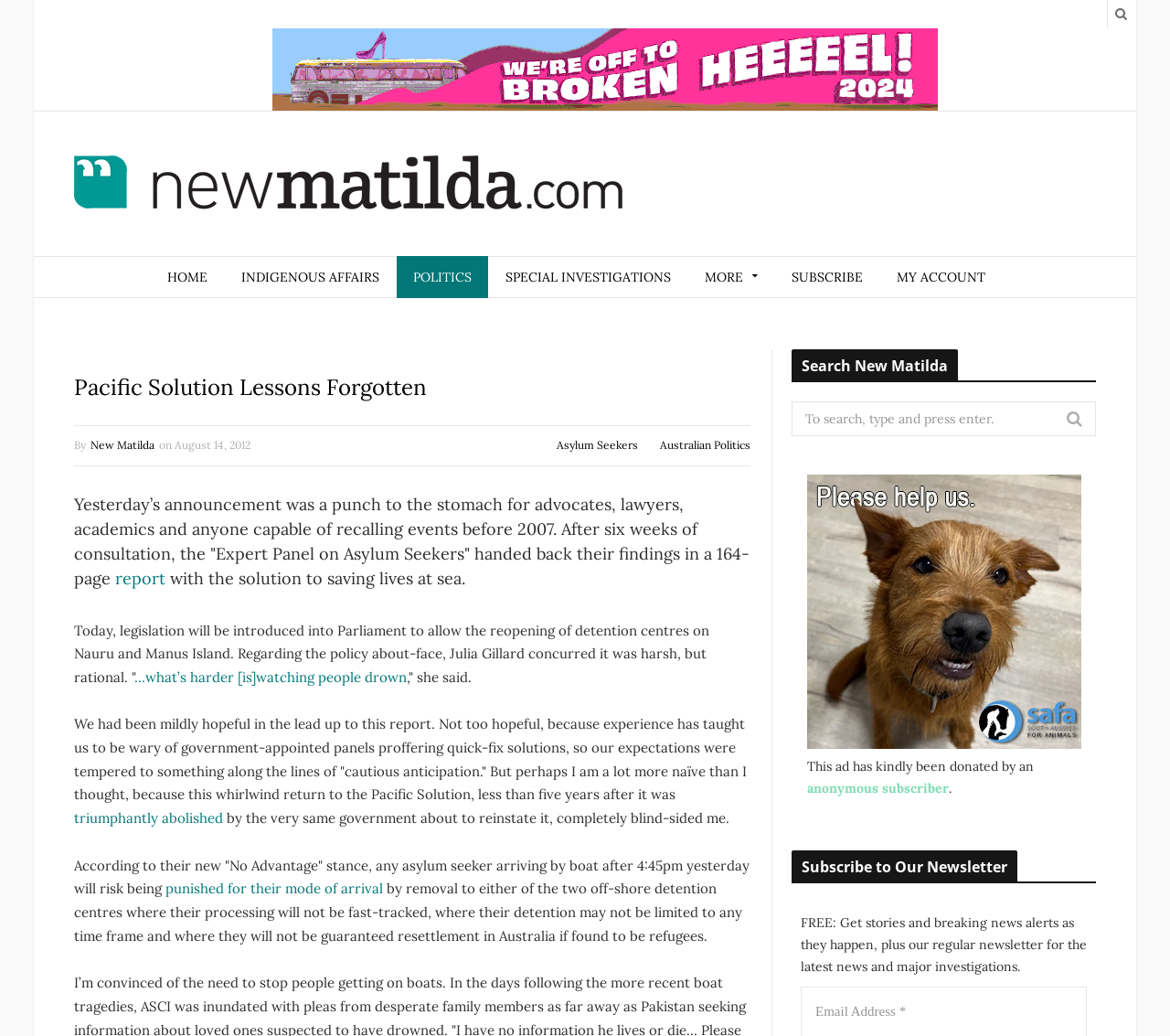Could you highlight the region that needs to be clicked to execute the instruction: "View the report"?

[0.098, 0.548, 0.141, 0.568]